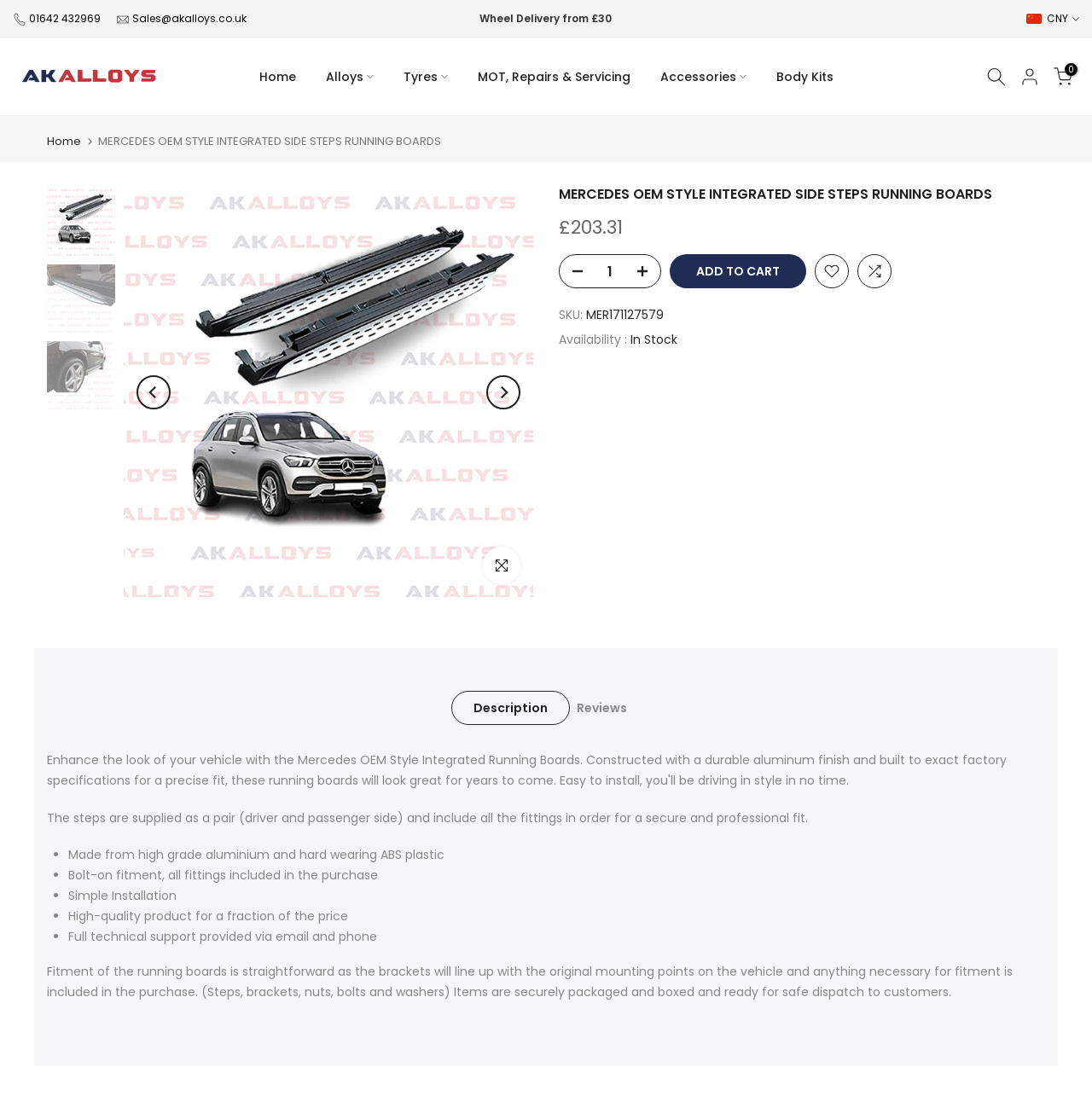What is the availability of the product?
Answer with a single word or phrase, using the screenshot for reference.

In Stock